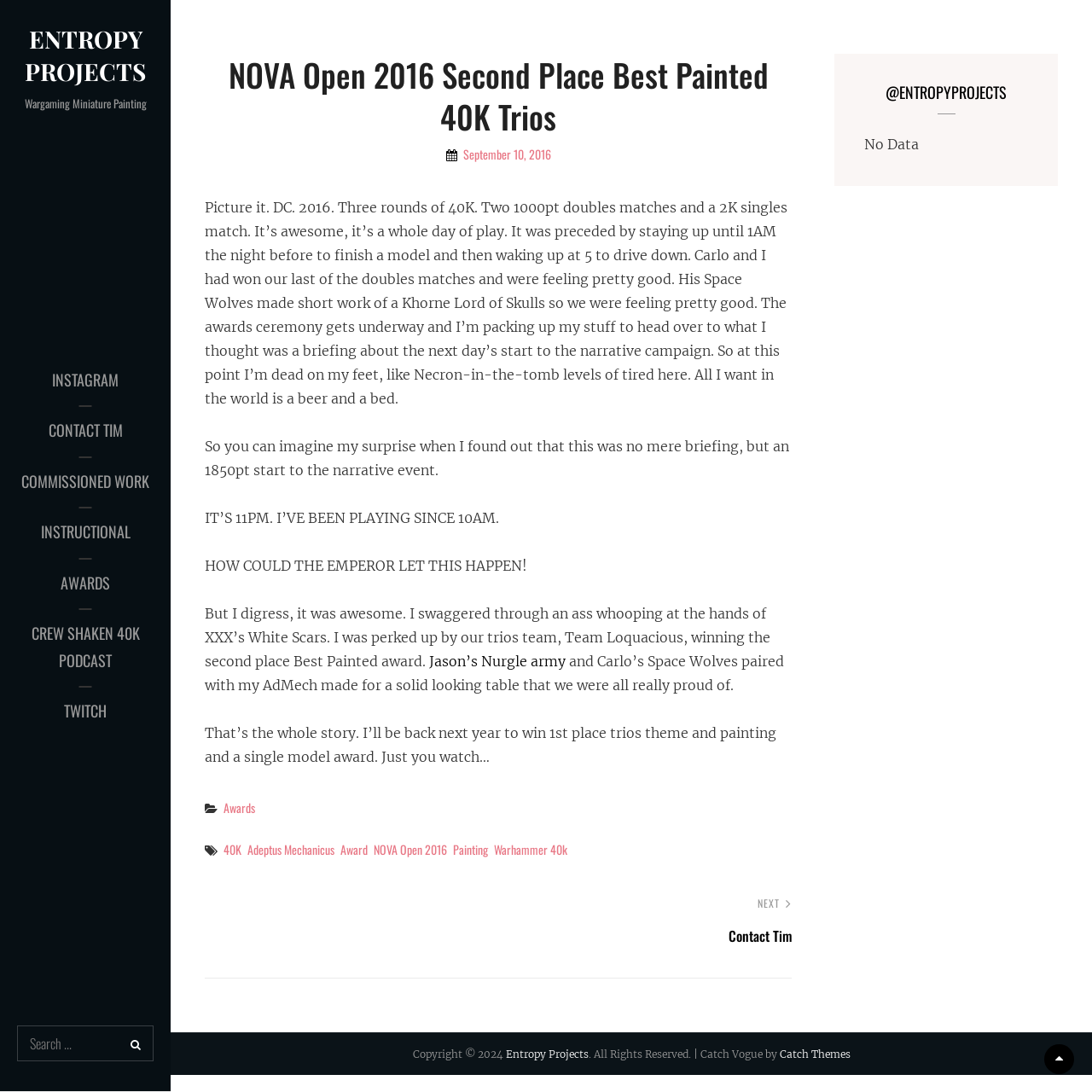Find the bounding box coordinates of the element to click in order to complete the given instruction: "Search for something."

[0.016, 0.939, 0.141, 0.972]